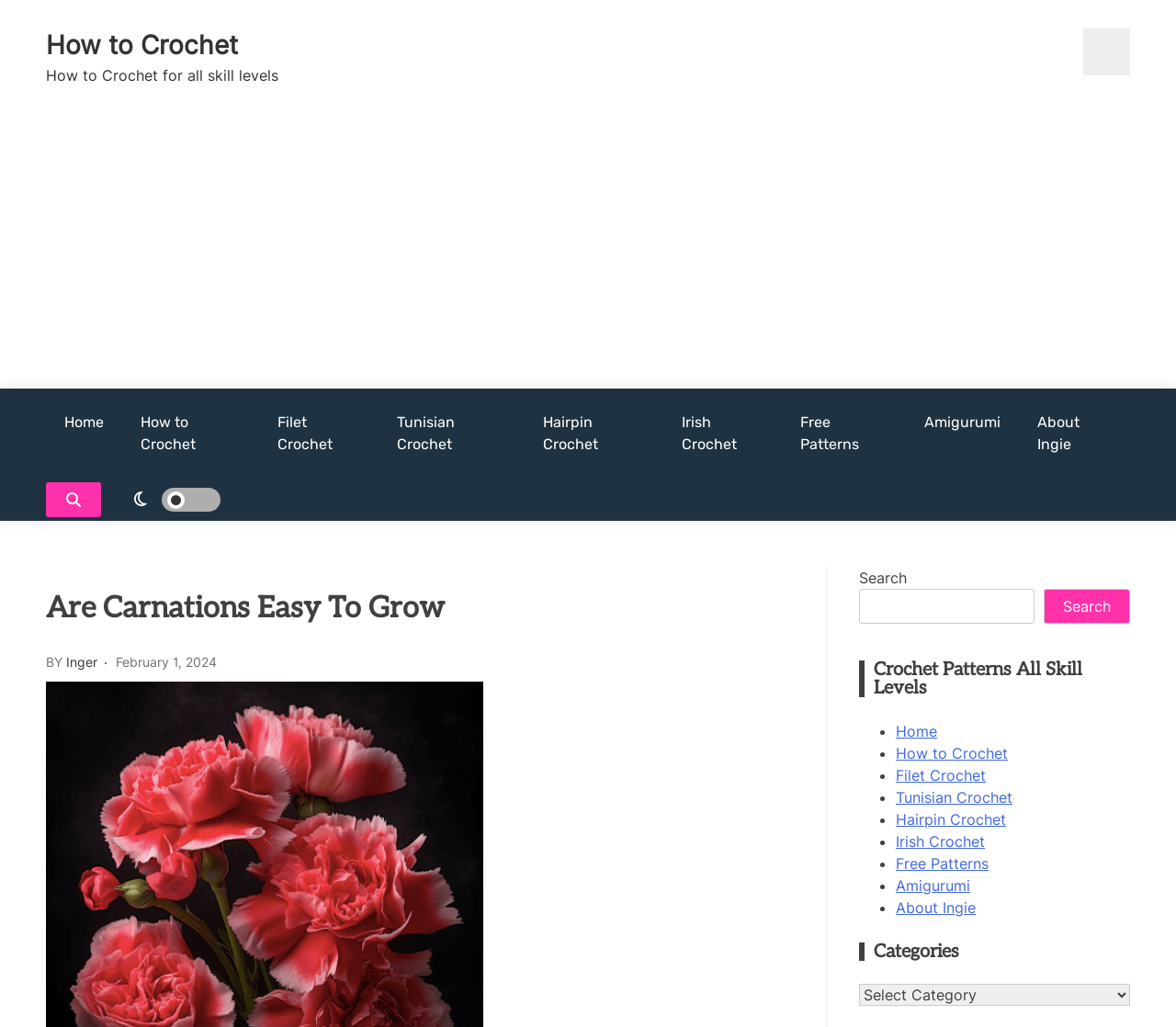Please determine the bounding box coordinates of the element to click in order to execute the following instruction: "Go to the 'Home' page". The coordinates should be four float numbers between 0 and 1, specified as [left, top, right, bottom].

[0.039, 0.378, 0.104, 0.444]